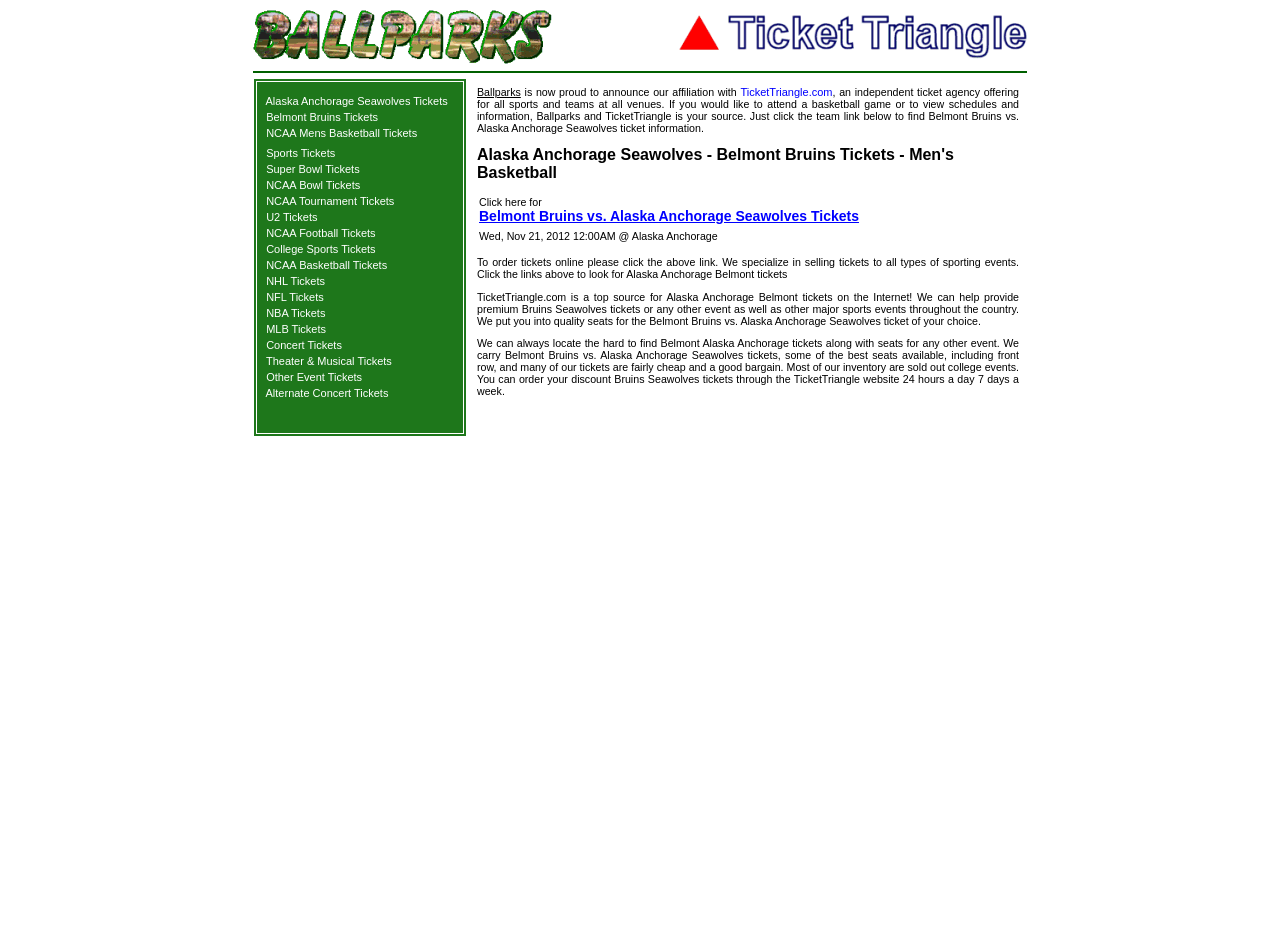Please give a succinct answer to the question in one word or phrase:
What is the purpose of the webpage?

To sell sports tickets